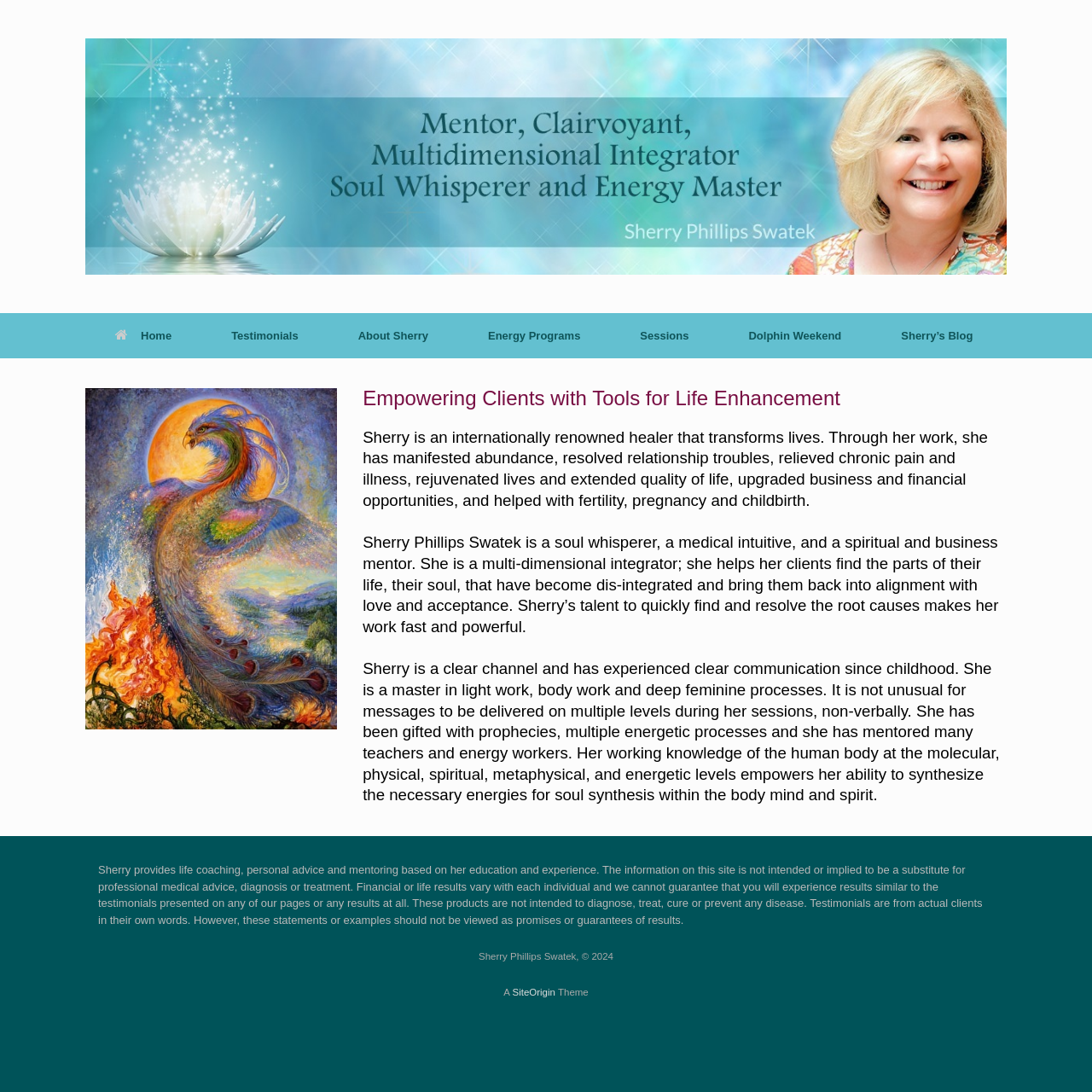Based on the image, give a detailed response to the question: What is the purpose of Sherry's work?

According to the webpage, Sherry's work is focused on empowering clients with tools for life enhancement, and she has helped her clients in various areas such as manifesting abundance, resolving relationship troubles, relieving chronic pain and illness, and more.